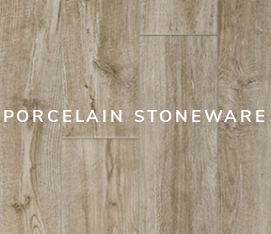Compose a detailed narrative for the image.

The image showcases a stylish and modern flooring option featuring porcelain stoneware with a natural wood appearance. The design highlights the warm tones and textured finish, mimicking the look of real wood, which adds a touch of elegance to any indoor space. Prominently displayed at the center is the text "PORCELAIN STONEWARE," indicating the product type. This innovative flooring solution combines durability and aesthetic appeal, making it an ideal choice for those seeking both functionality and style in their home or commercial environments.